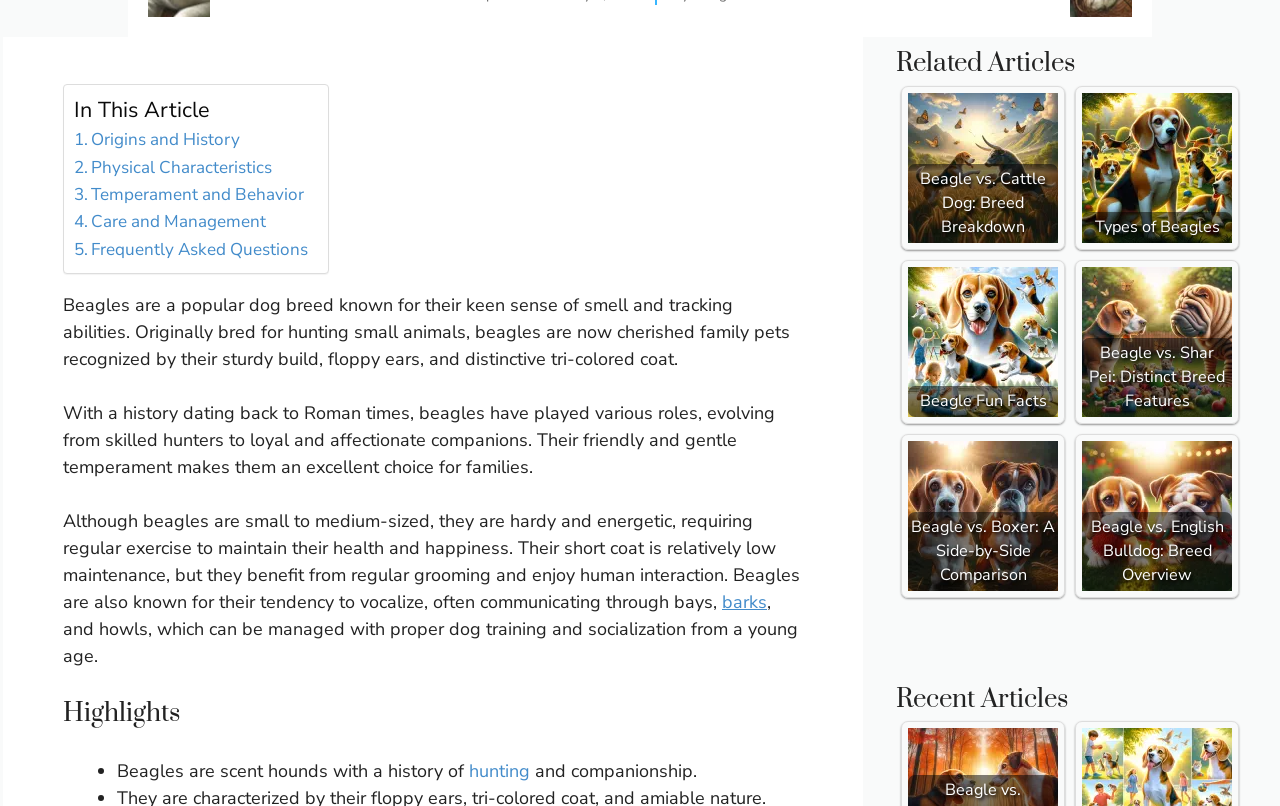Find the bounding box of the web element that fits this description: "Physical Characteristics".

[0.058, 0.191, 0.213, 0.225]